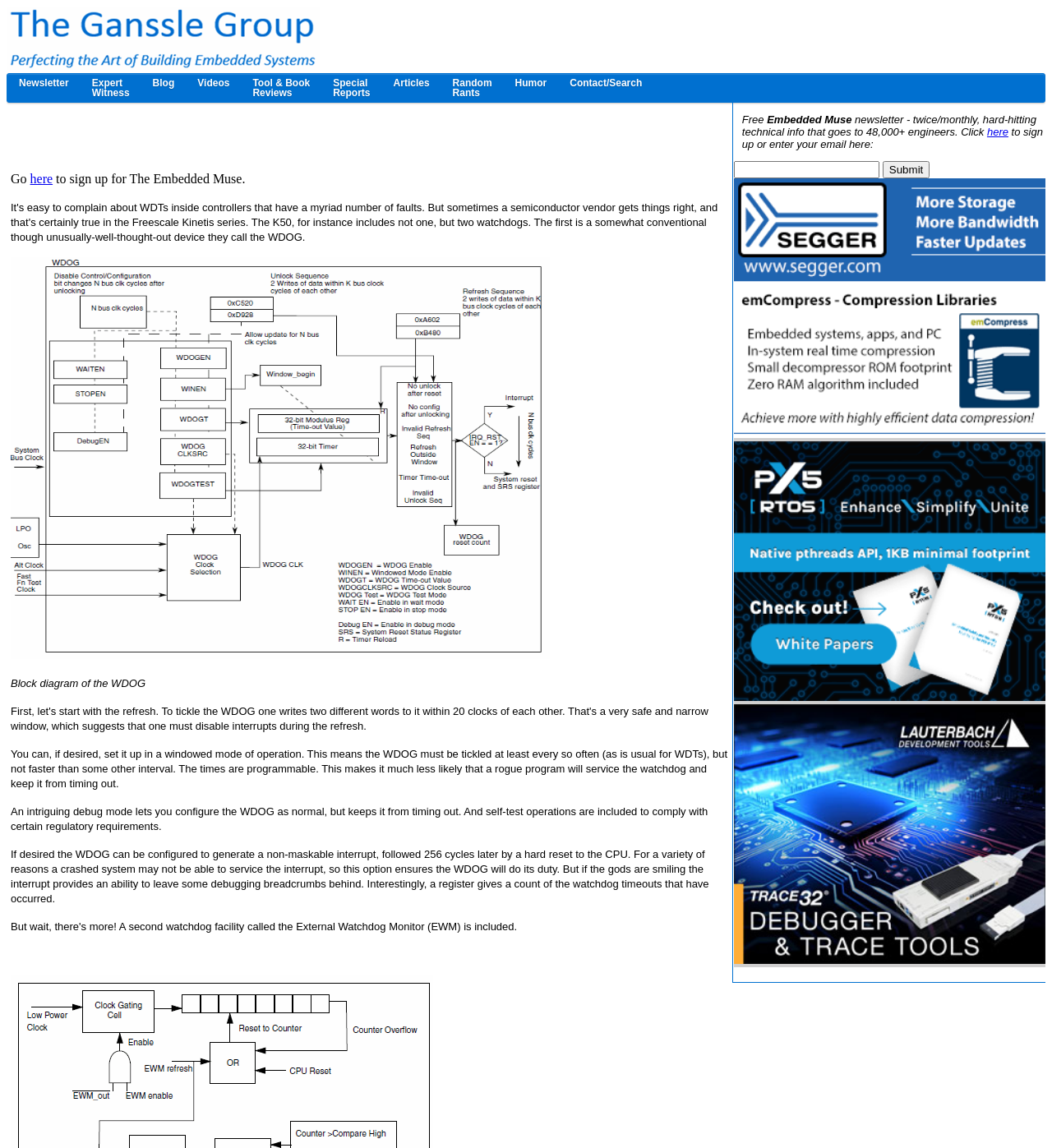Provide a single word or phrase to answer the given question: 
How many links are in the top navigation bar?

11